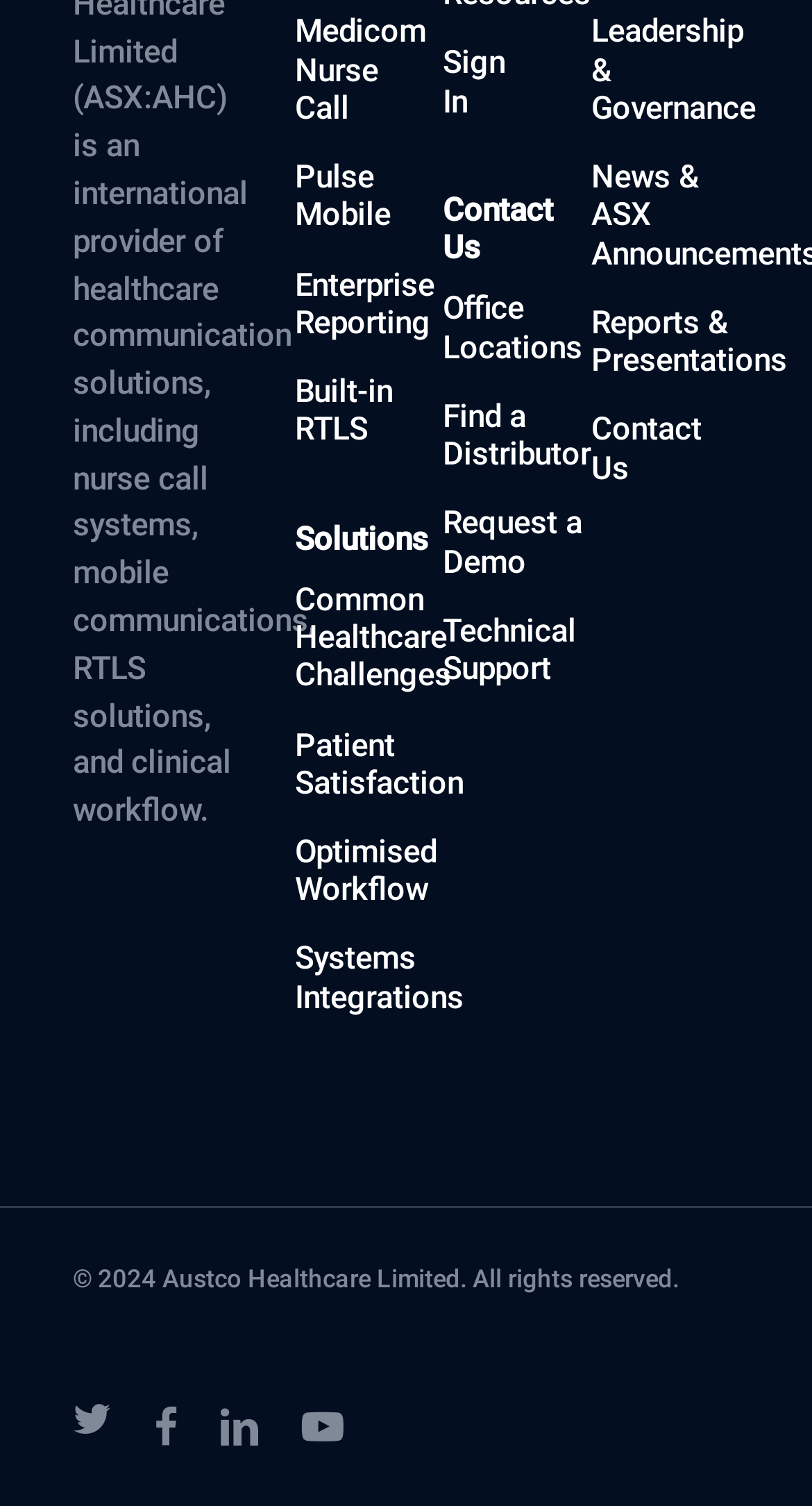Determine the bounding box coordinates for the UI element described. Format the coordinates as (top-left x, top-left y, bottom-right x, bottom-right y) and ensure all values are between 0 and 1. Element description: Request a Demo

[0.546, 0.335, 0.728, 0.385]